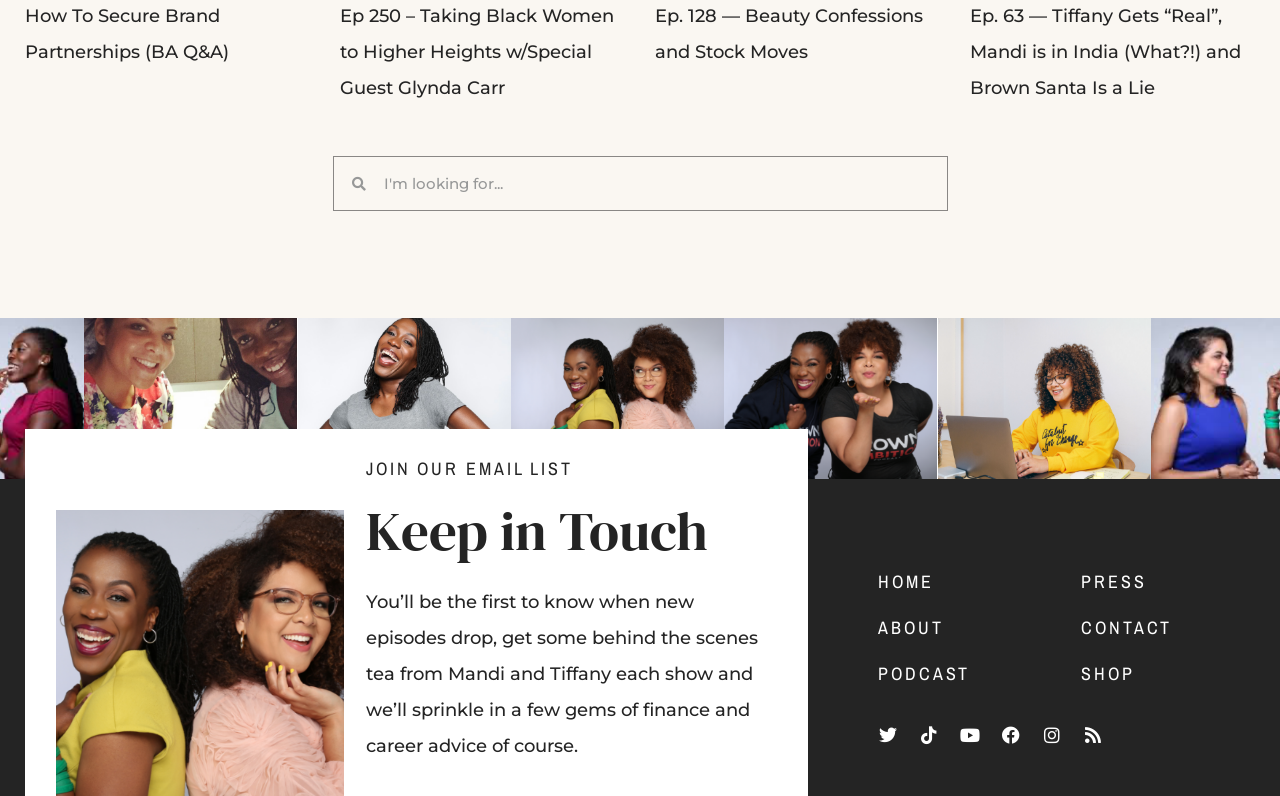Indicate the bounding box coordinates of the clickable region to achieve the following instruction: "Go to the home page."

[0.67, 0.702, 0.829, 0.76]